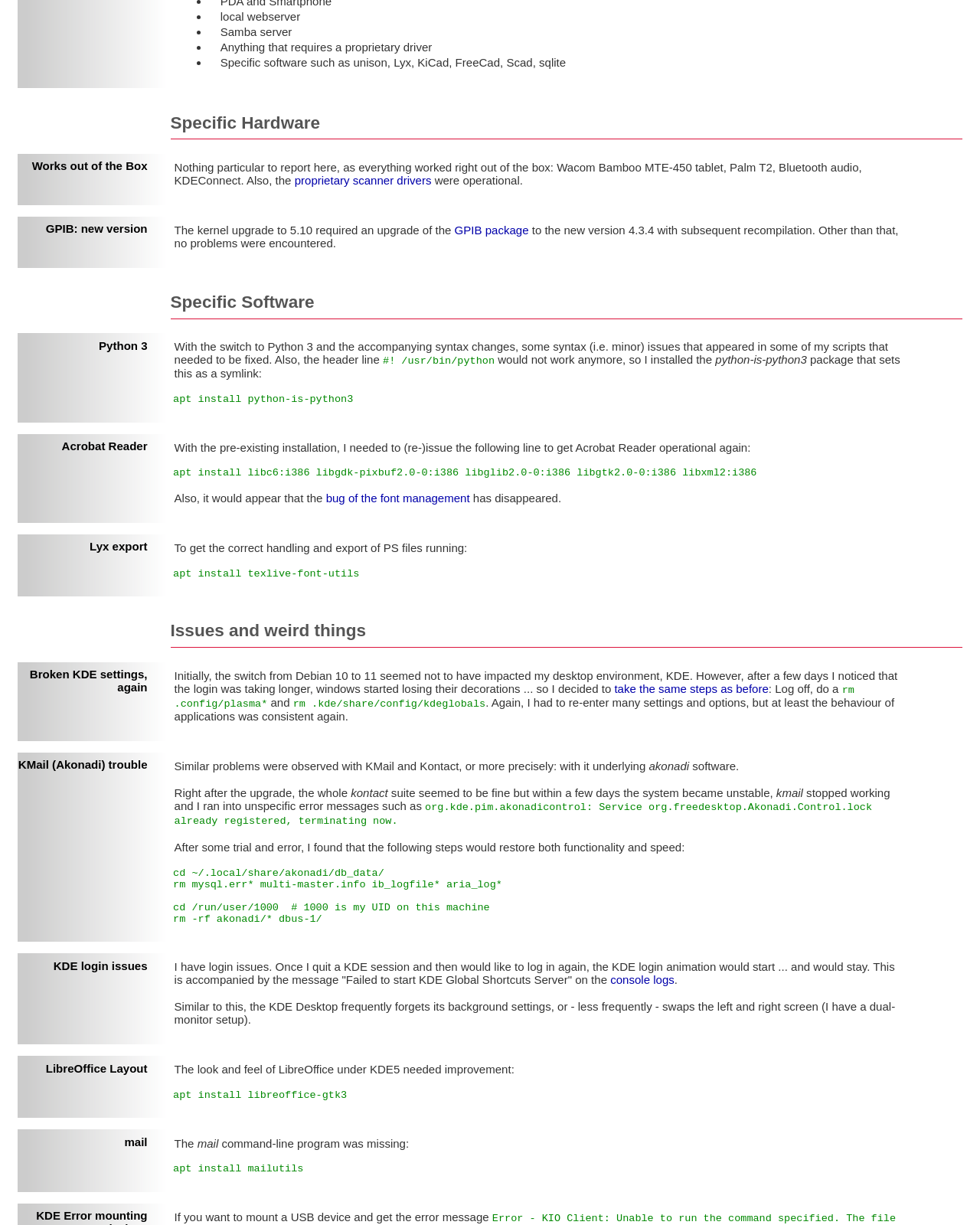Reply to the question with a single word or phrase:
What is the package to install for LibreOffice layout improvement?

libreoffice-gtk3